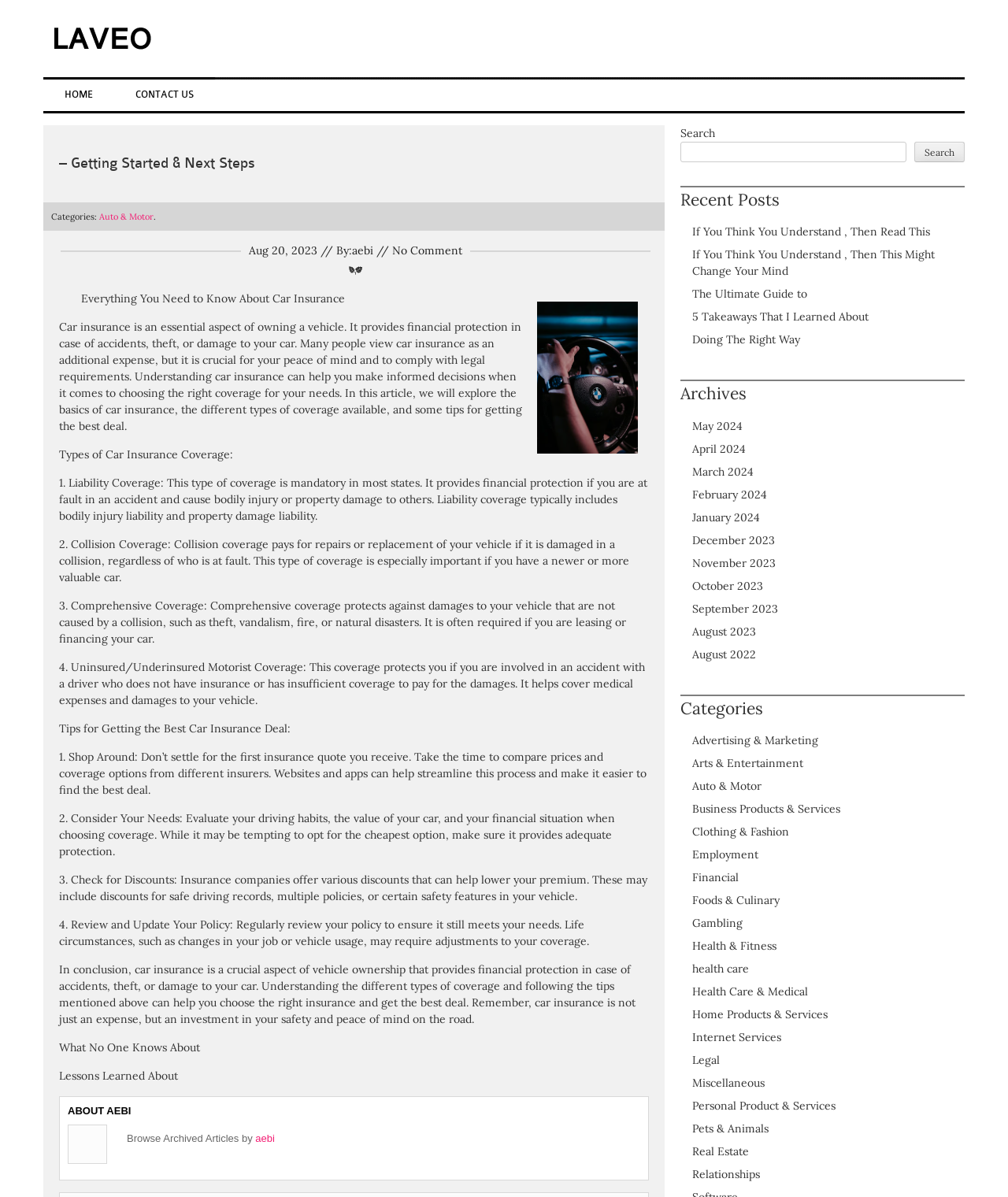Predict the bounding box coordinates of the area that should be clicked to accomplish the following instruction: "Explore Indoor Products". The bounding box coordinates should consist of four float numbers between 0 and 1, i.e., [left, top, right, bottom].

None